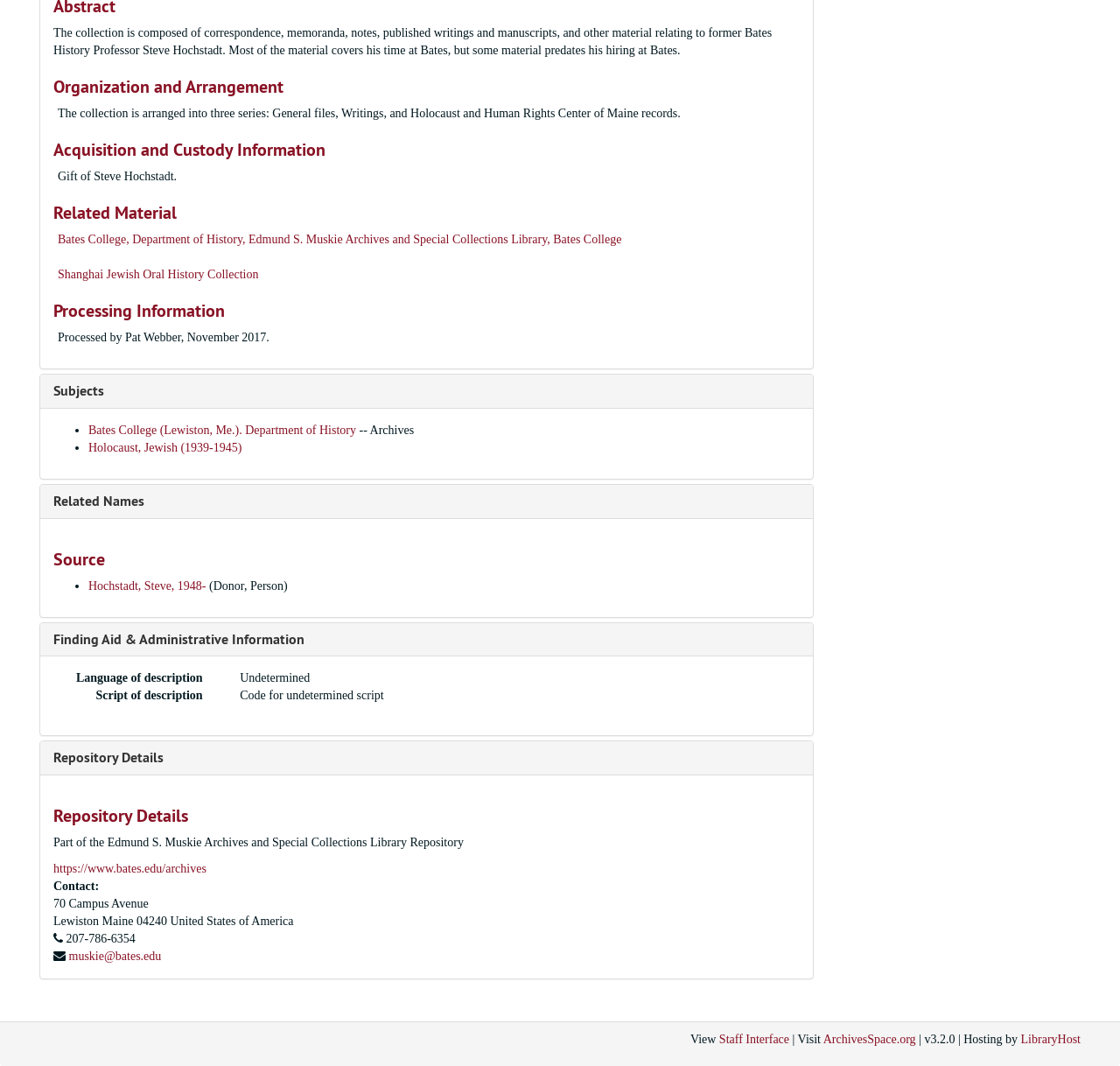Please identify the coordinates of the bounding box for the clickable region that will accomplish this instruction: "Explore related material".

[0.052, 0.252, 0.231, 0.264]